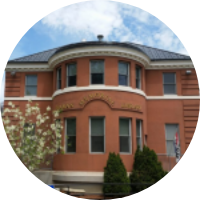Elaborate on the elements present in the image.

This image showcases the Beaman Memorial Public Library, a prominent historical landmark located at 8 Newton Street, West Boylston, Massachusetts. The building features a distinctive architectural design with a rounded entrance and large windows that enhance its inviting appearance. Surrounded by greenery, the library stands as a hub of community activity and knowledge, reflecting its role in the local culture. The bright blue sky and soft clouds in the background add to the charm of this beautiful structure, which has been serving the community since its establishment.